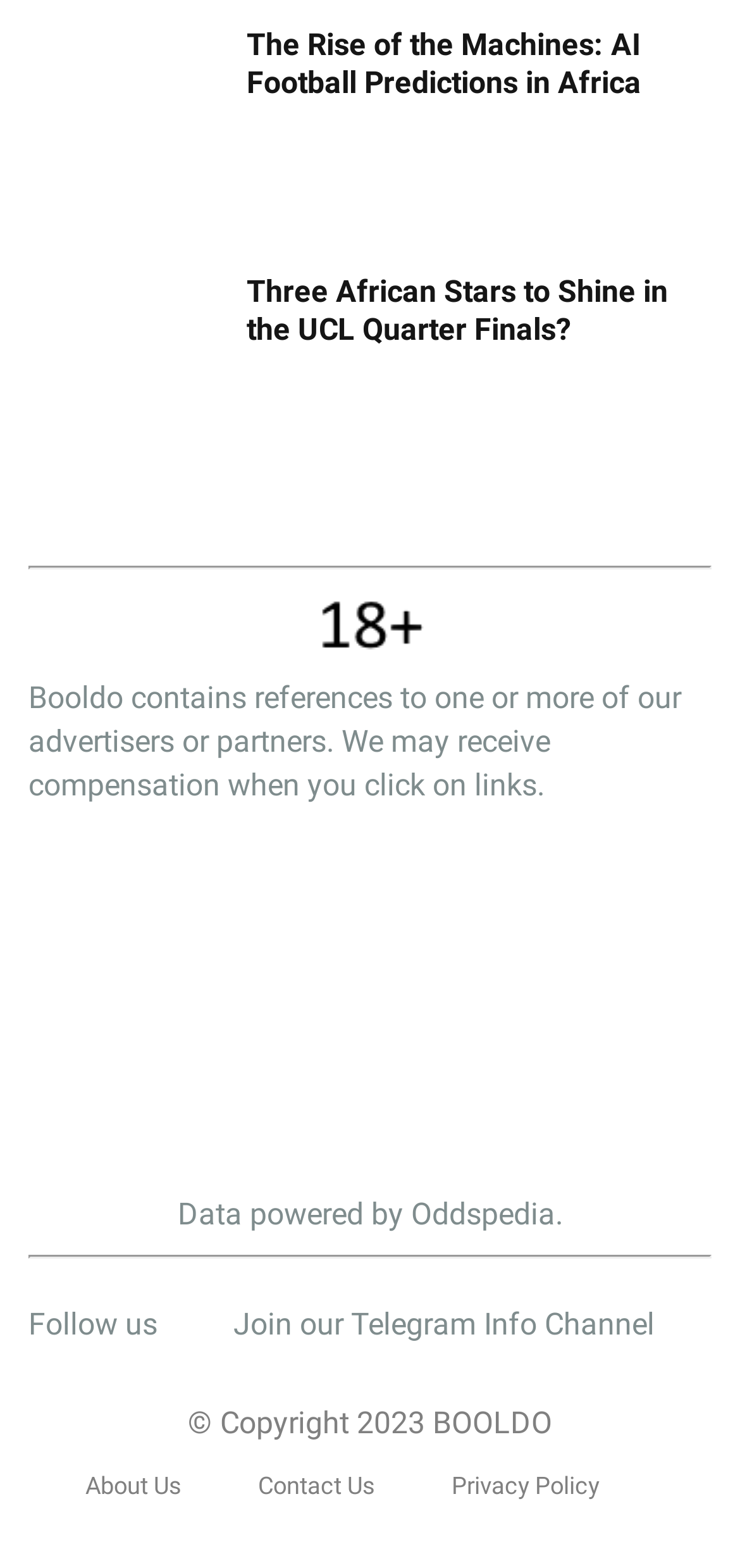What is the copyright year mentioned at the bottom of the webpage?
Refer to the screenshot and answer in one word or phrase.

2023